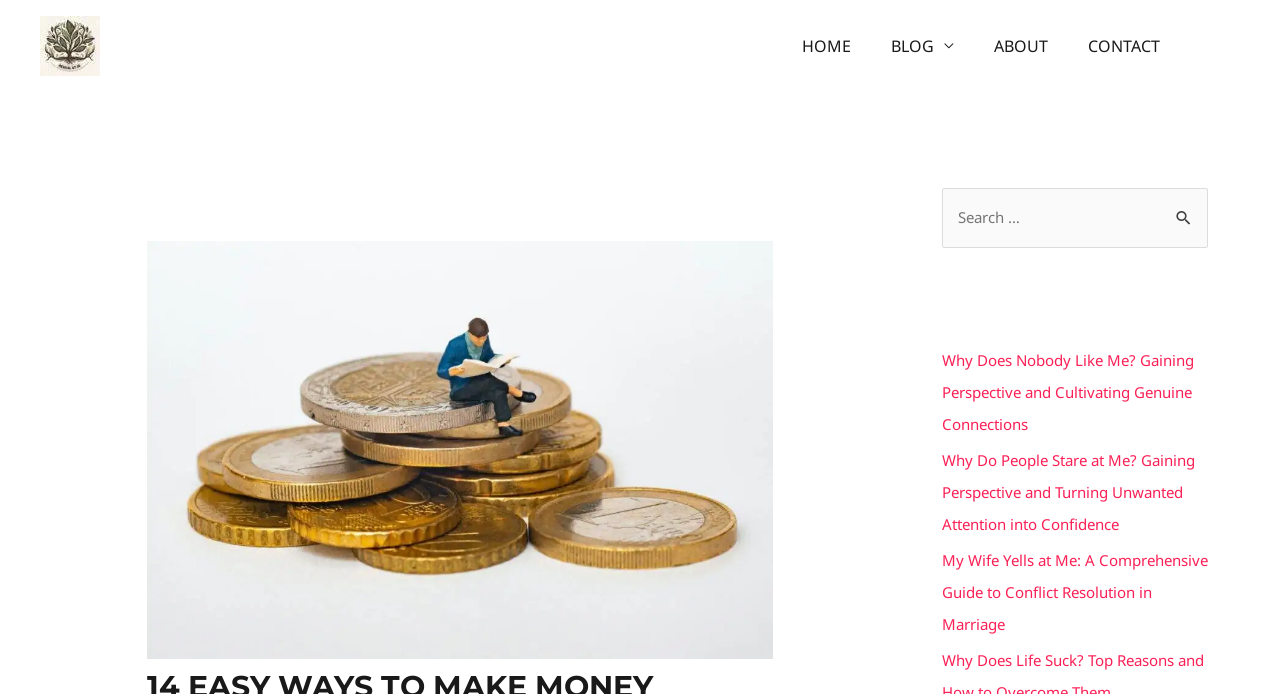From the given element description: "alt="Revival at 30 main Logo"", find the bounding box for the UI element. Provide the coordinates as four float numbers between 0 and 1, in the order [left, top, right, bottom].

[0.031, 0.048, 0.078, 0.08]